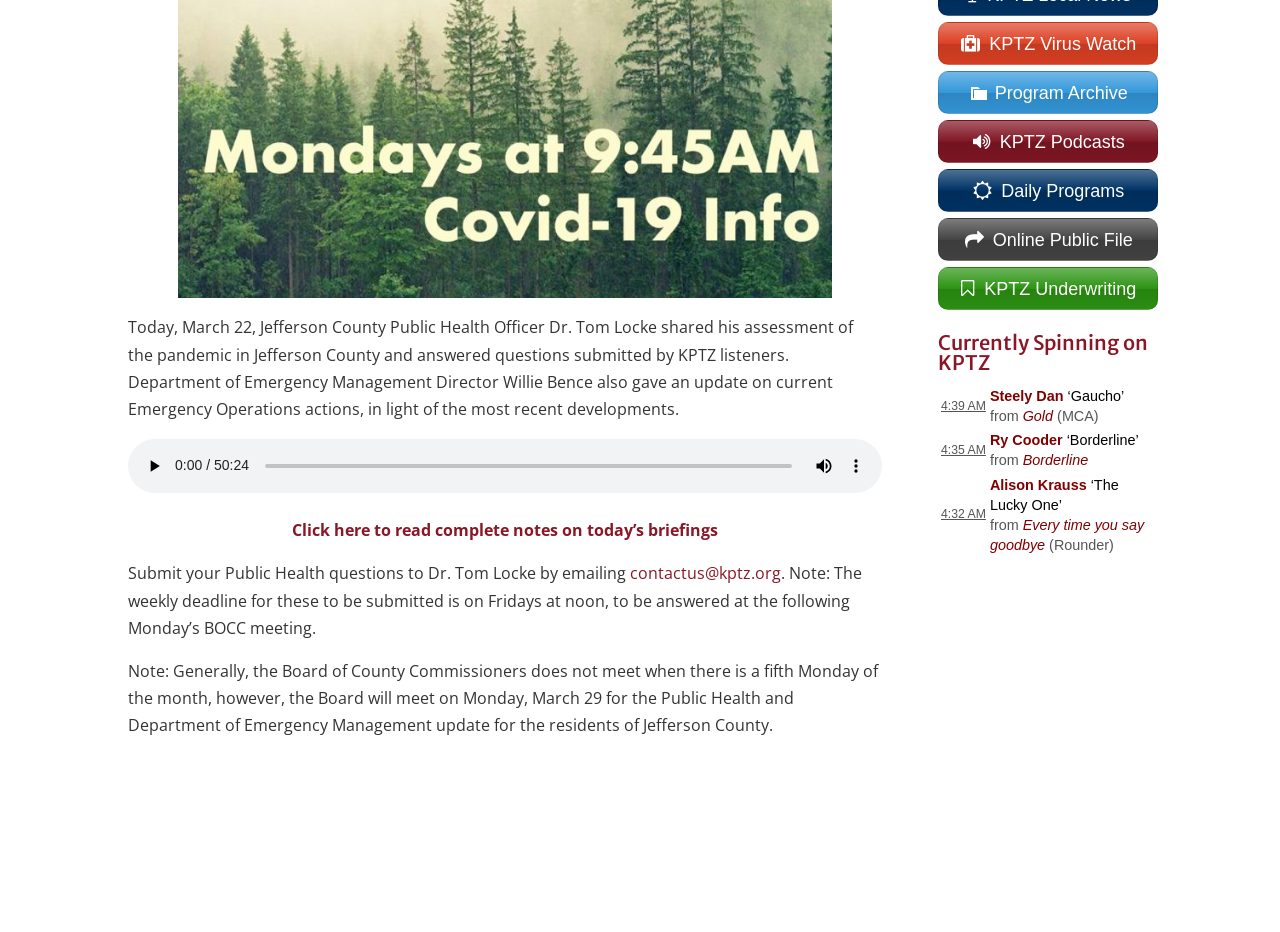Show the bounding box coordinates for the HTML element as described: "KPTZ Underwriting".

[0.733, 0.286, 0.905, 0.333]